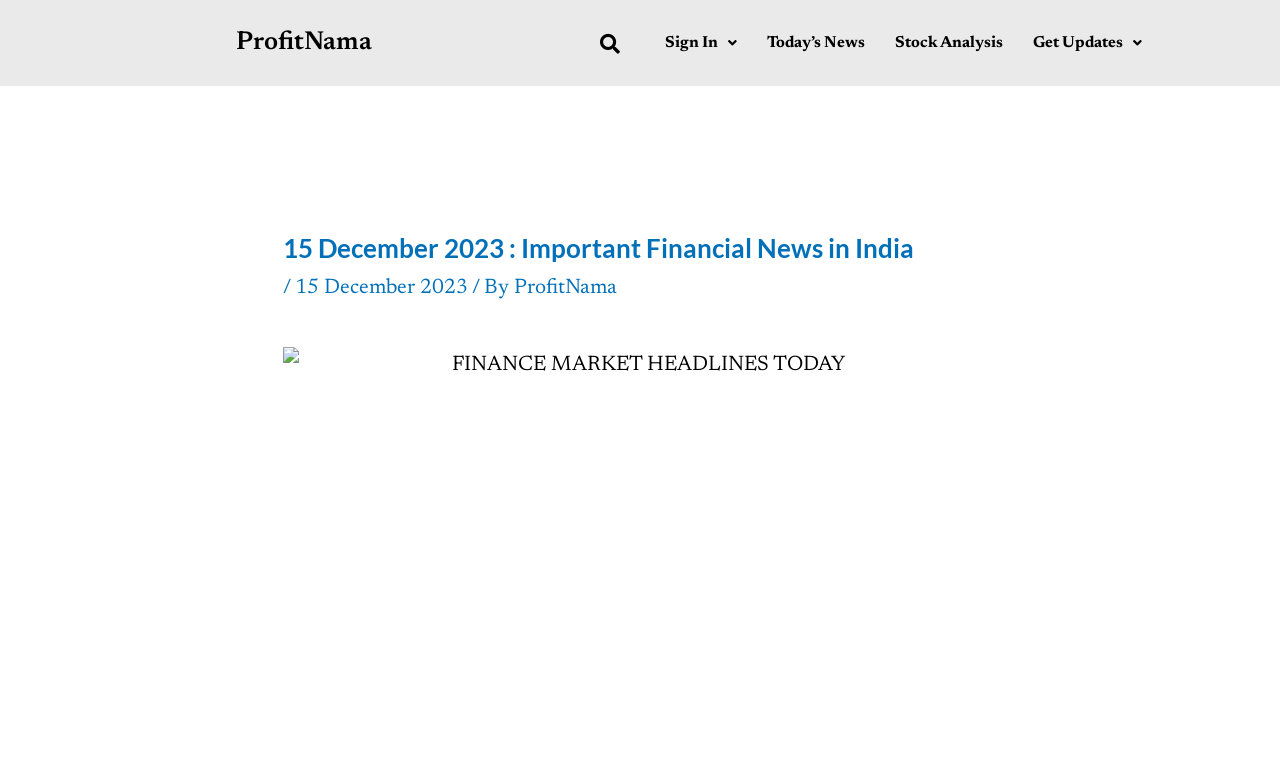Using the information in the image, give a detailed answer to the following question: What is the topic of the image on the webpage?

I found the answer by looking at the image element, which has an alt text 'FINANCE MARKET HEADLINES TODAY', indicating that the image is related to finance market headlines.